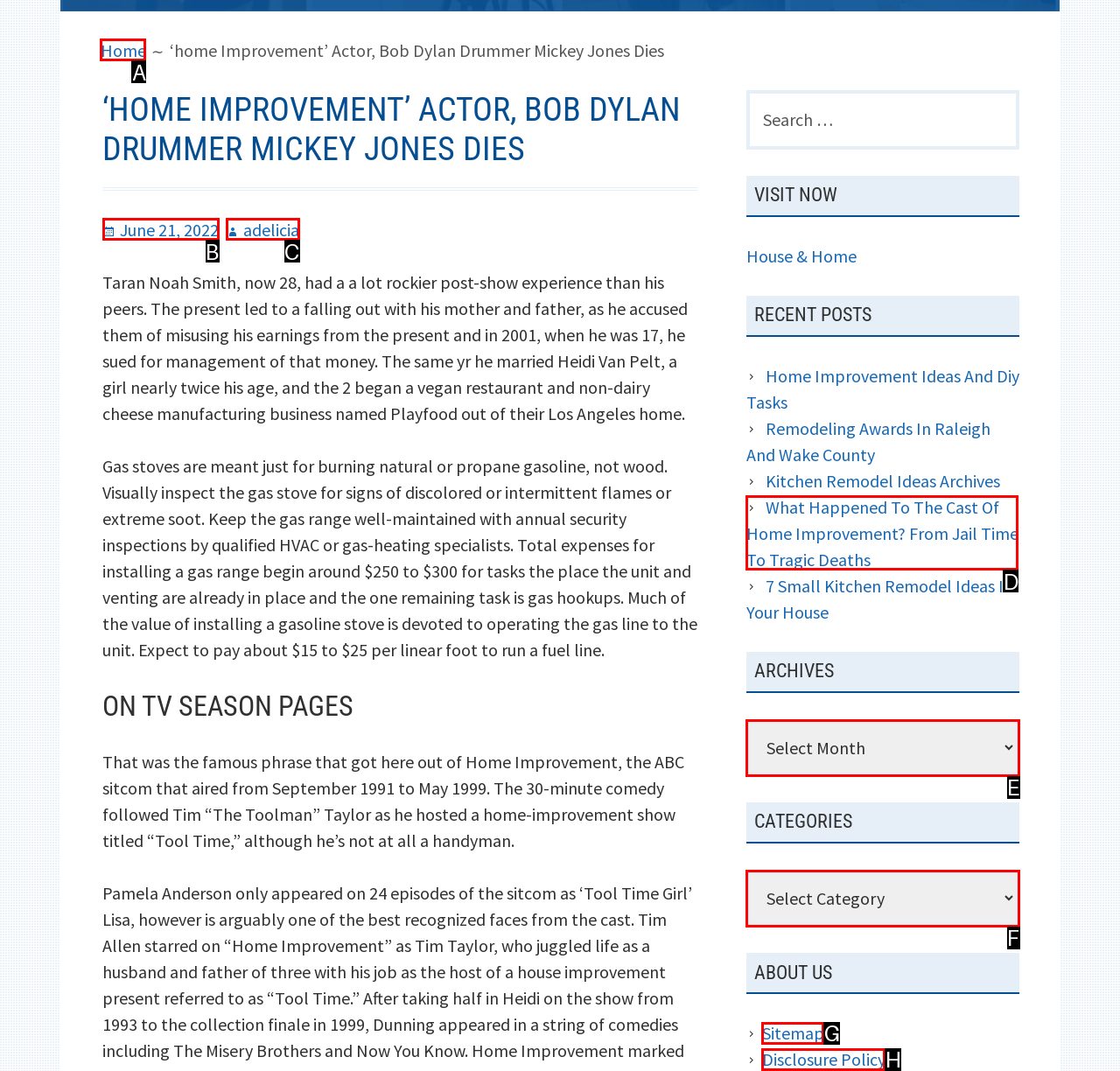Point out the HTML element that matches the following description: Sitemap
Answer with the letter from the provided choices.

G